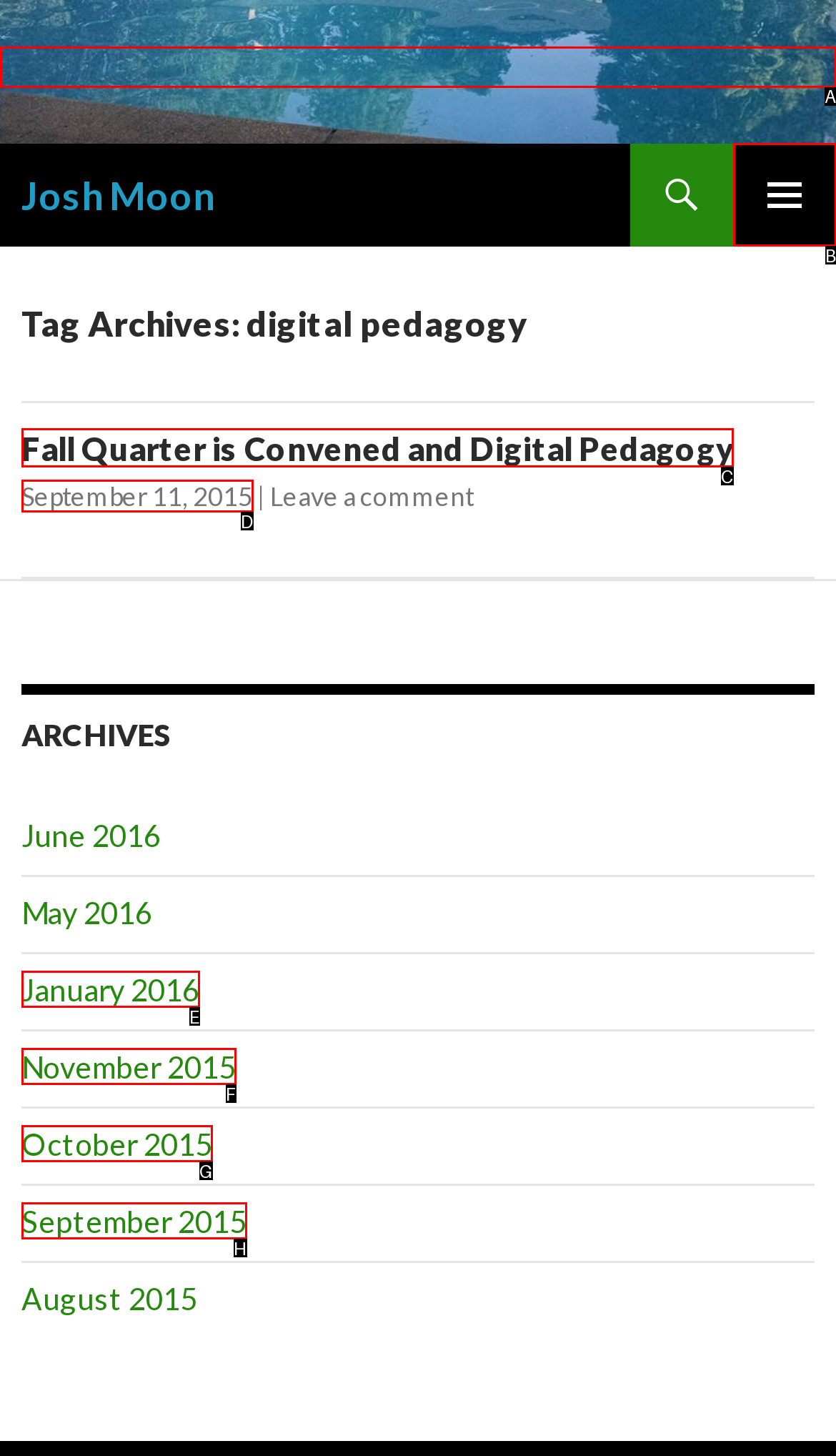Specify the letter of the UI element that should be clicked to achieve the following: go to Josh Moon's homepage
Provide the corresponding letter from the choices given.

A